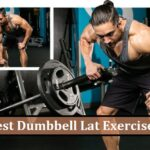What is the purpose of the post?
Give a detailed and exhaustive answer to the question.

The post, titled '7 Best Dumbbell Lat Exercises [With Video]', aims to provide practical tips for improving strength and fitness routines, as stated in the caption.